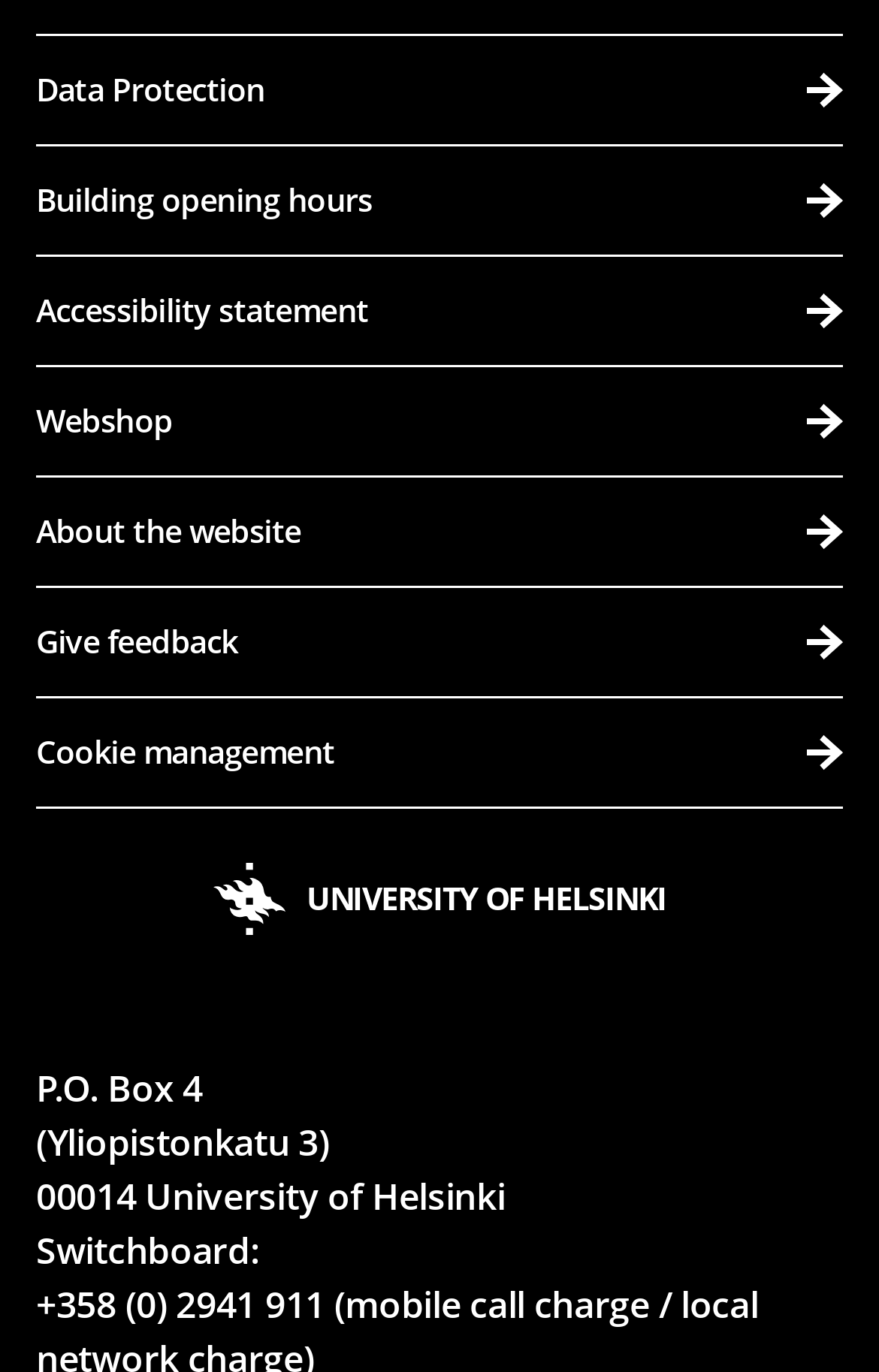Use the details in the image to answer the question thoroughly: 
How many links are available at the top of the page?

By counting the links at the top section of the webpage, I found a total of 7 links, including 'Data Protection', 'Building opening hours', 'Accessibility statement', 'Webshop', 'About the website', 'Give feedback', and 'Cookie management'.